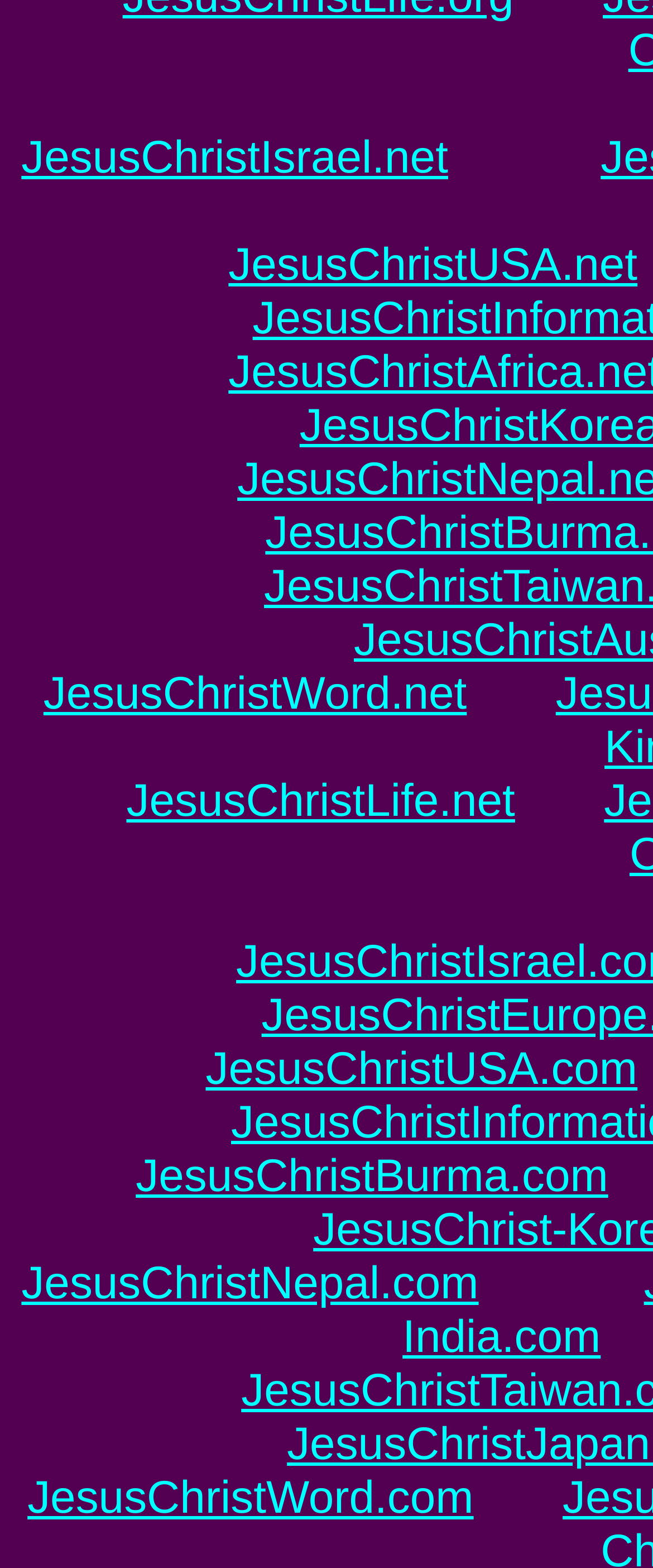Please specify the bounding box coordinates of the element that should be clicked to execute the given instruction: 'browse JesusChristLife website'. Ensure the coordinates are four float numbers between 0 and 1, expressed as [left, top, right, bottom].

[0.194, 0.494, 0.789, 0.527]